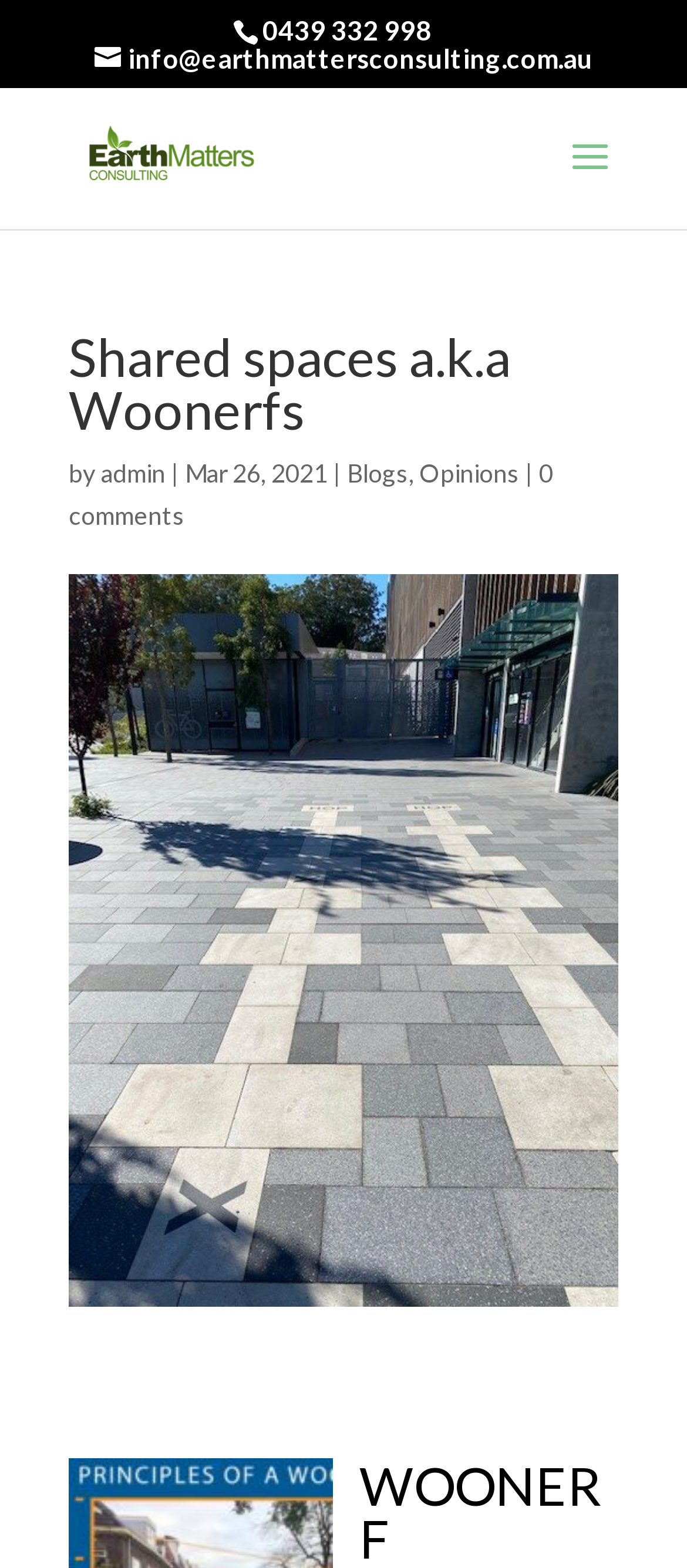How many comments does the blog post have?
Look at the image and respond with a single word or a short phrase.

0 comments